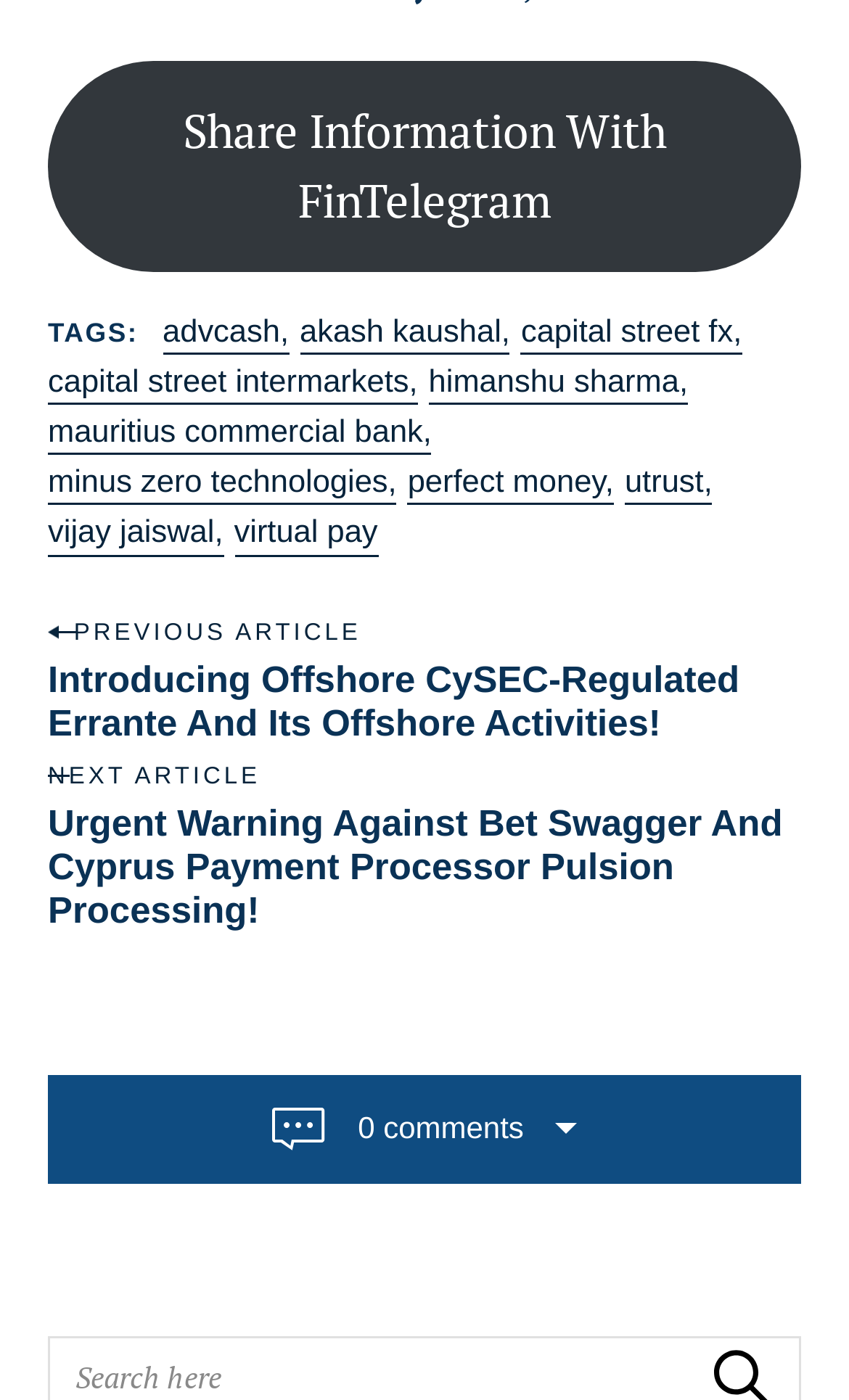How many comments are there on this article?
Look at the image and provide a short answer using one word or a phrase.

0